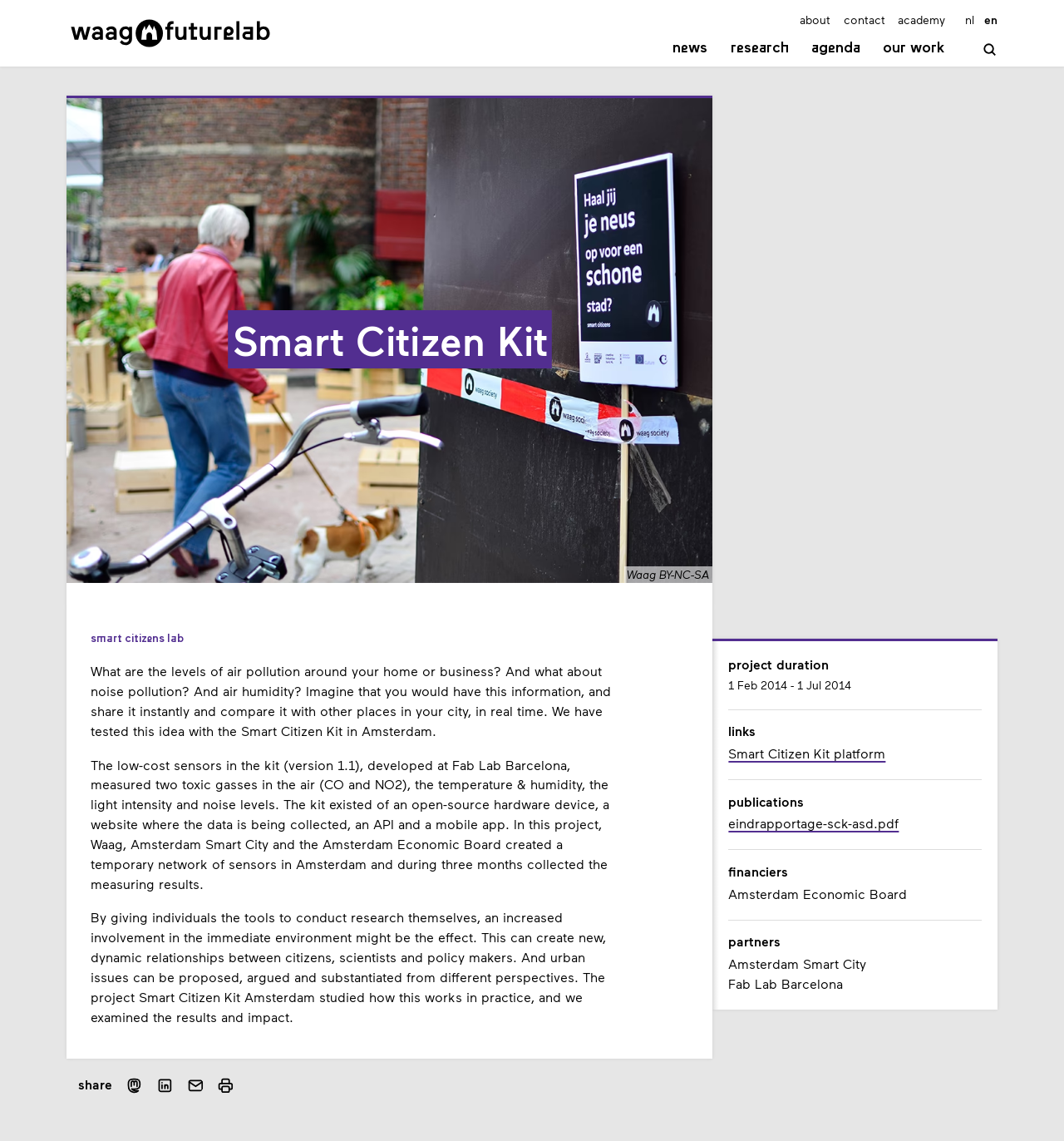What is the purpose of giving individuals the tools to conduct research?
Please respond to the question with a detailed and informative answer.

The webpage states that by giving individuals the tools to conduct research themselves, an increased involvement in the immediate environment might be the effect. This is mentioned as a potential outcome of the project.